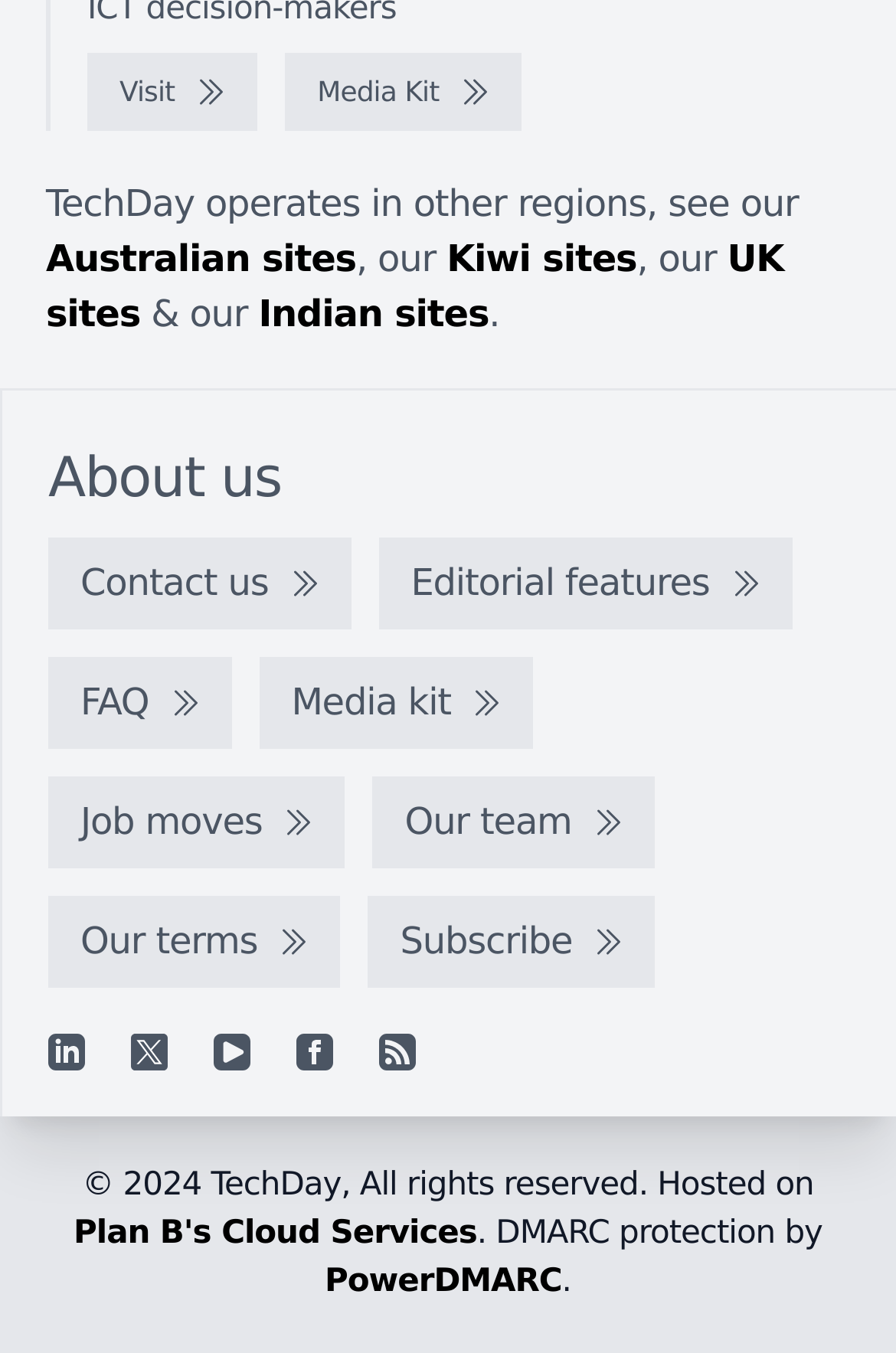Respond to the question below with a single word or phrase:
What is the name of the company that hosts the website?

Plan B's Cloud Services